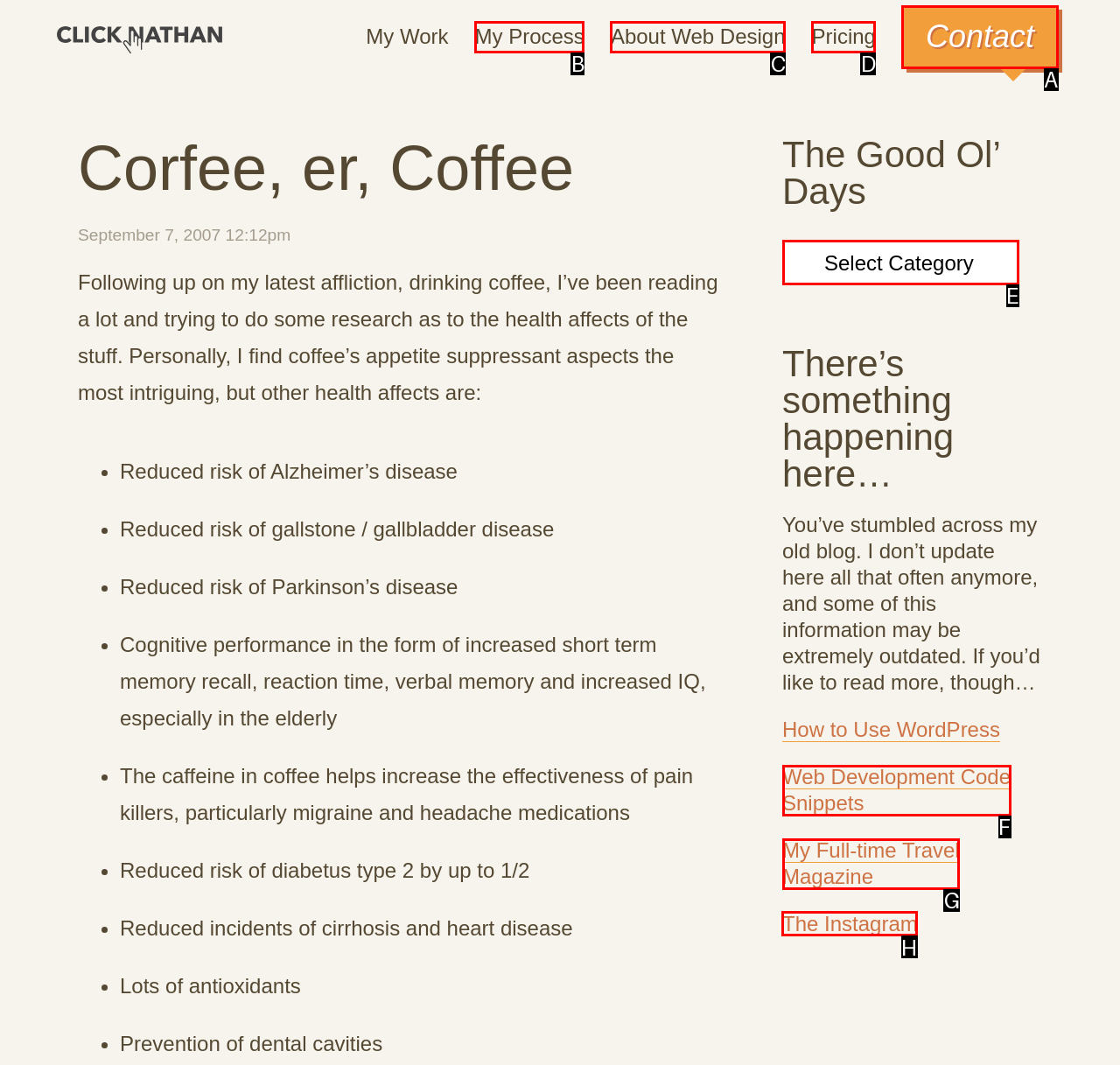Identify the correct UI element to click on to achieve the following task: Click the 'The Instagram' link Respond with the corresponding letter from the given choices.

H